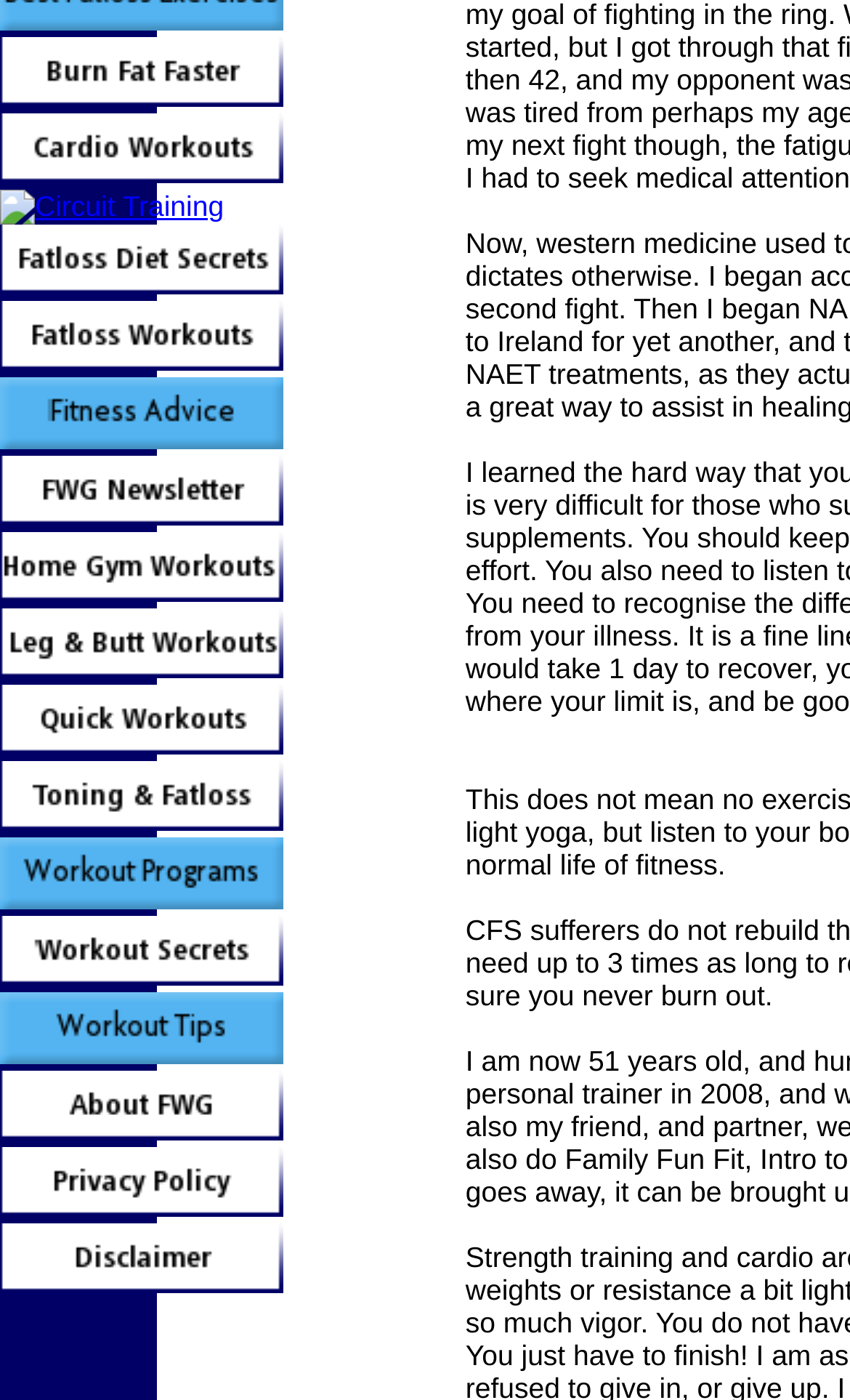Using the description: "alt="Fatloss Diet Secrets" name="Image8"", identify the bounding box of the corresponding UI element in the screenshot.

[0.0, 0.192, 0.333, 0.215]